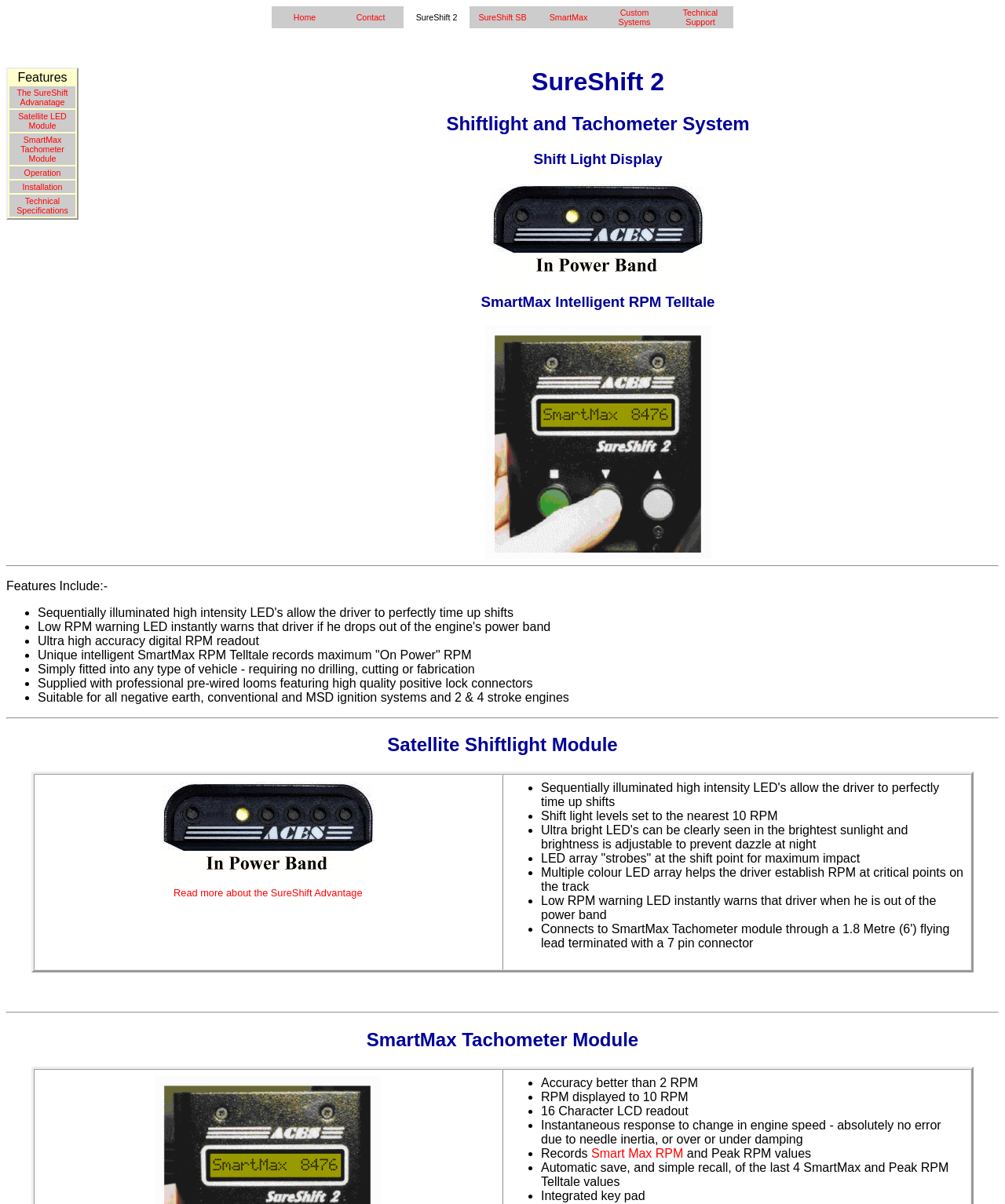How is the SmartMax Tachometer module connected to the Satellite Shiftlight Module?
Examine the image closely and answer the question with as much detail as possible.

The webpage describes the connection between the SmartMax Tachometer module and the Satellite Shiftlight Module as being through a 1.8 Metre (6') flying lead terminated with a 7 pin connector, indicating a physical connection between the two modules.